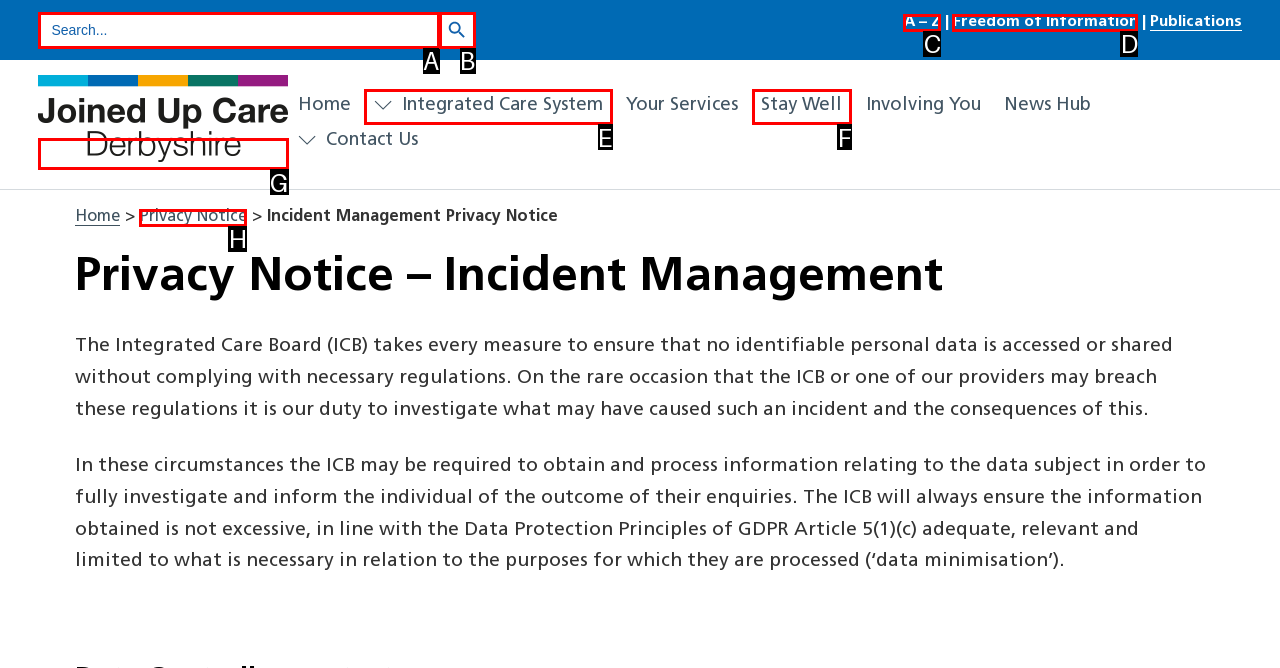Look at the highlighted elements in the screenshot and tell me which letter corresponds to the task: Visit Joined Up Care Derbyshire homepage.

G